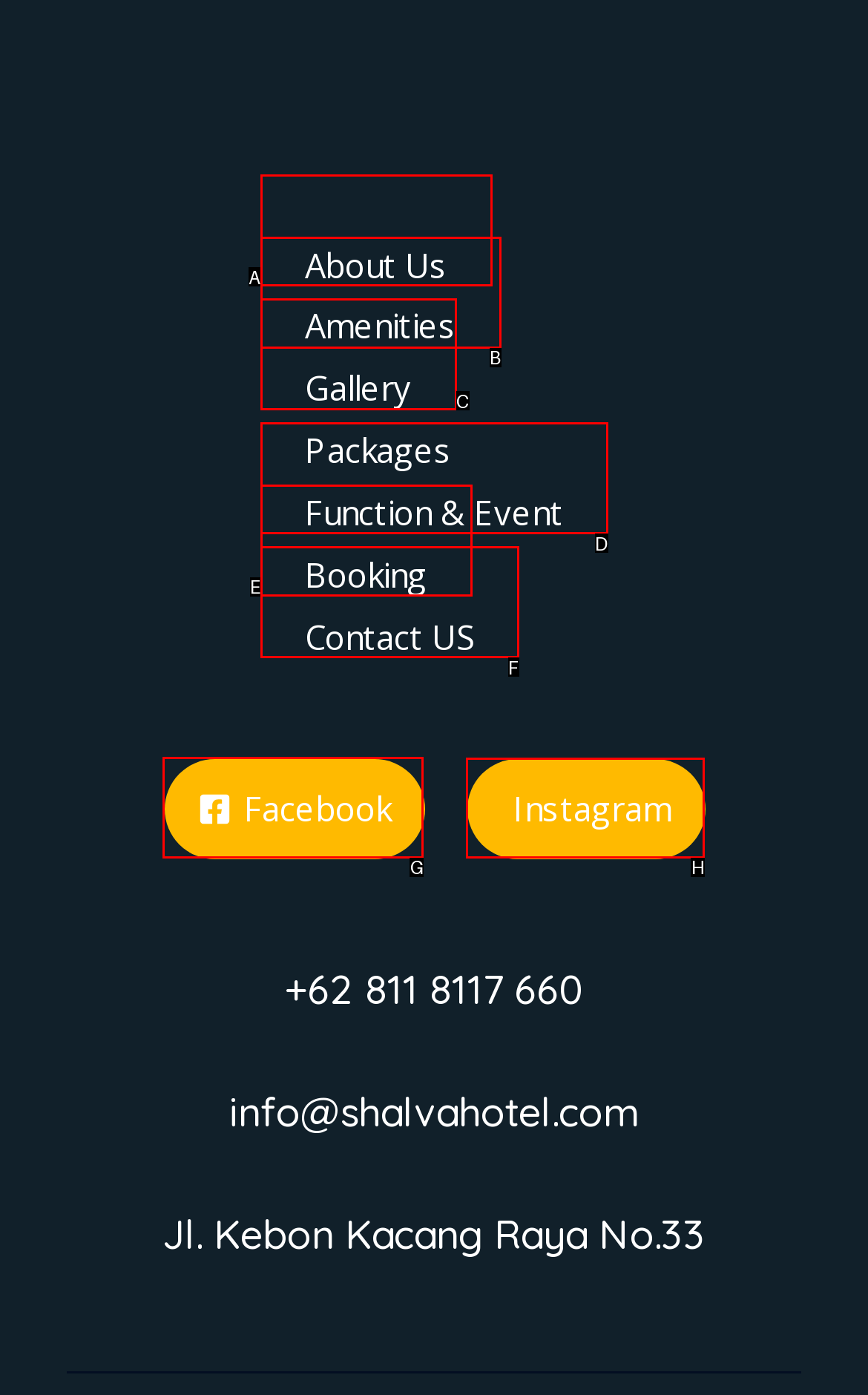Choose the HTML element to click for this instruction: Visit Facebook page Answer with the letter of the correct choice from the given options.

G